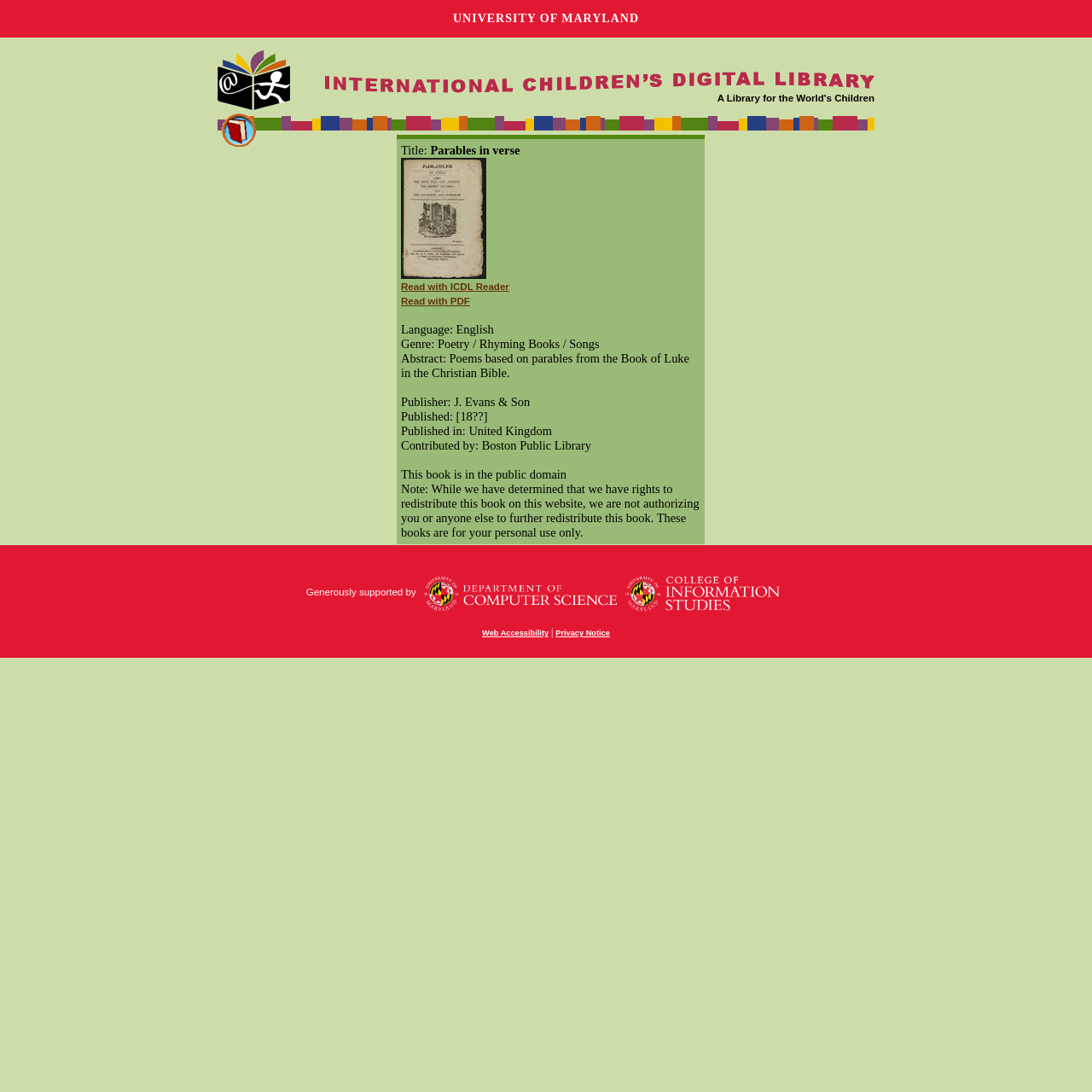Who contributed the book?
Please provide a detailed answer to the question.

I found the StaticText 'Contributed by: Boston Public Library' at [0.367, 0.402, 0.541, 0.414], which suggests that the book was contributed by the Boston Public Library.